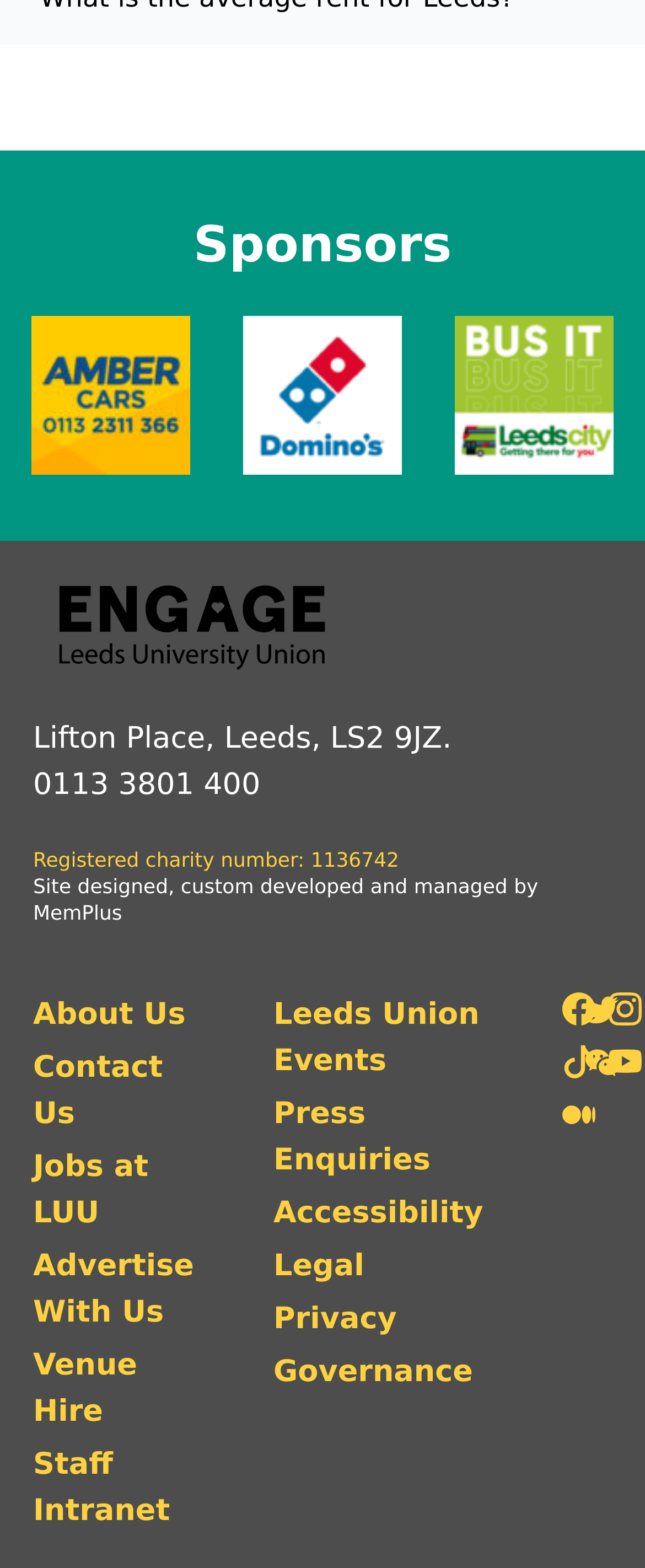Please provide the bounding box coordinates for the element that needs to be clicked to perform the instruction: "View Horror movies". The coordinates must consist of four float numbers between 0 and 1, formatted as [left, top, right, bottom].

None